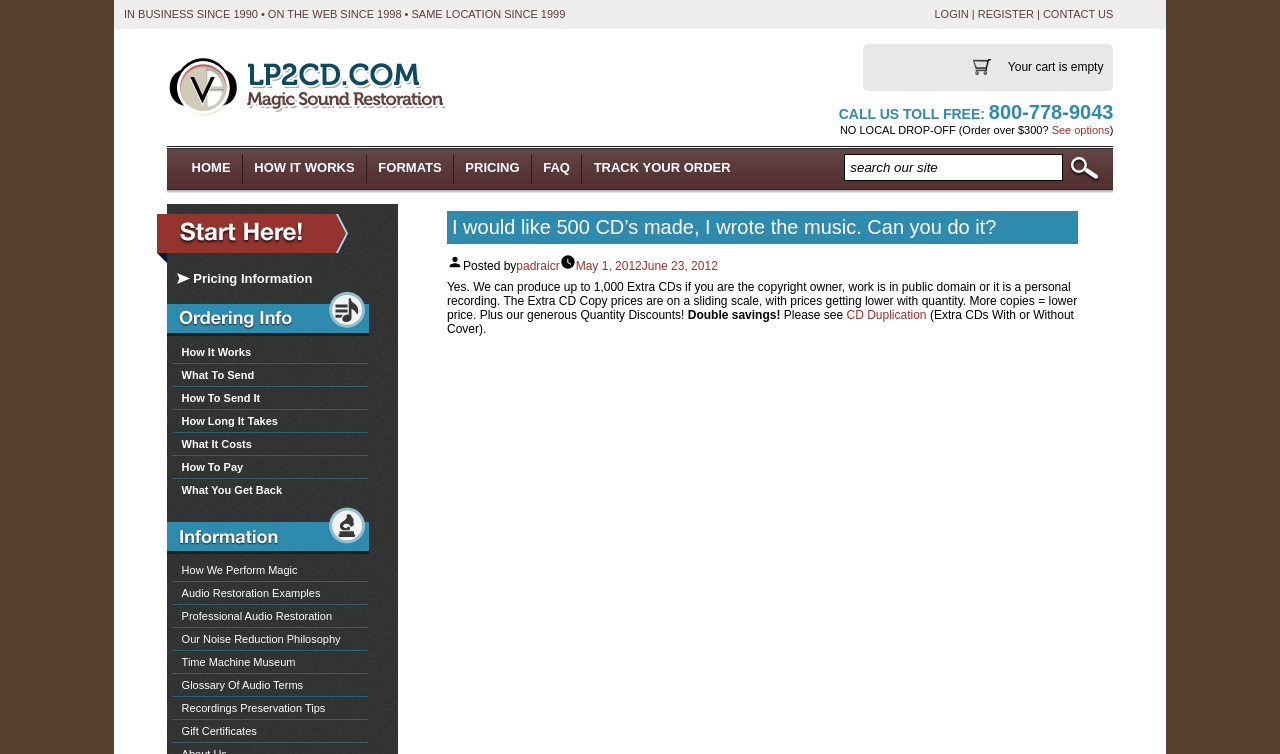Identify the bounding box coordinates of the clickable section necessary to follow the following instruction: "Click the 'HOME' link". The coordinates should be presented as four float numbers from 0 to 1, i.e., [left, top, right, bottom].

[0.15, 0.212, 0.18, 0.232]